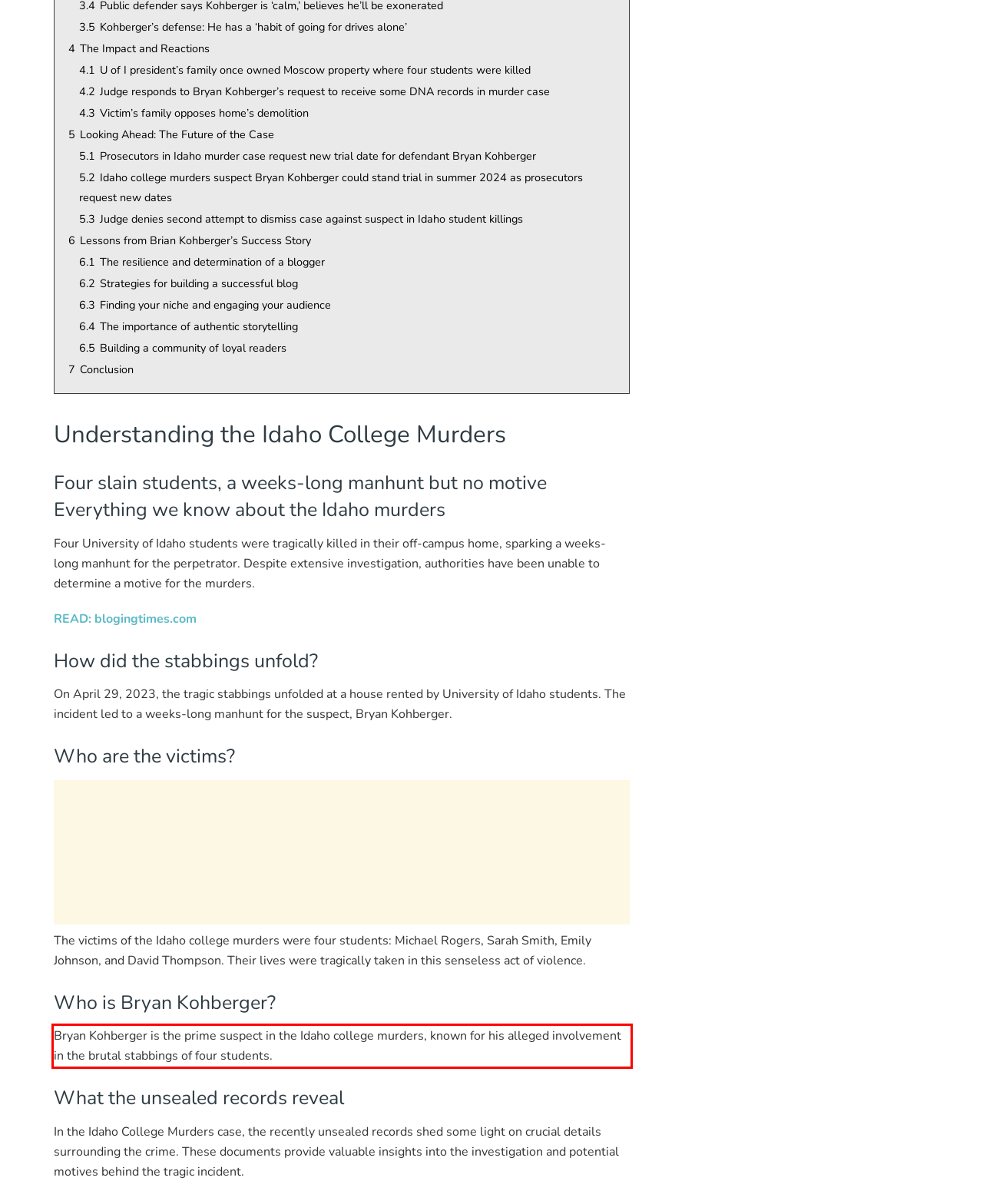You are given a screenshot showing a webpage with a red bounding box. Perform OCR to capture the text within the red bounding box.

Bryan Kohberger is the prime suspect in the Idaho college murders, known for his alleged involvement in the brutal stabbings of four students.